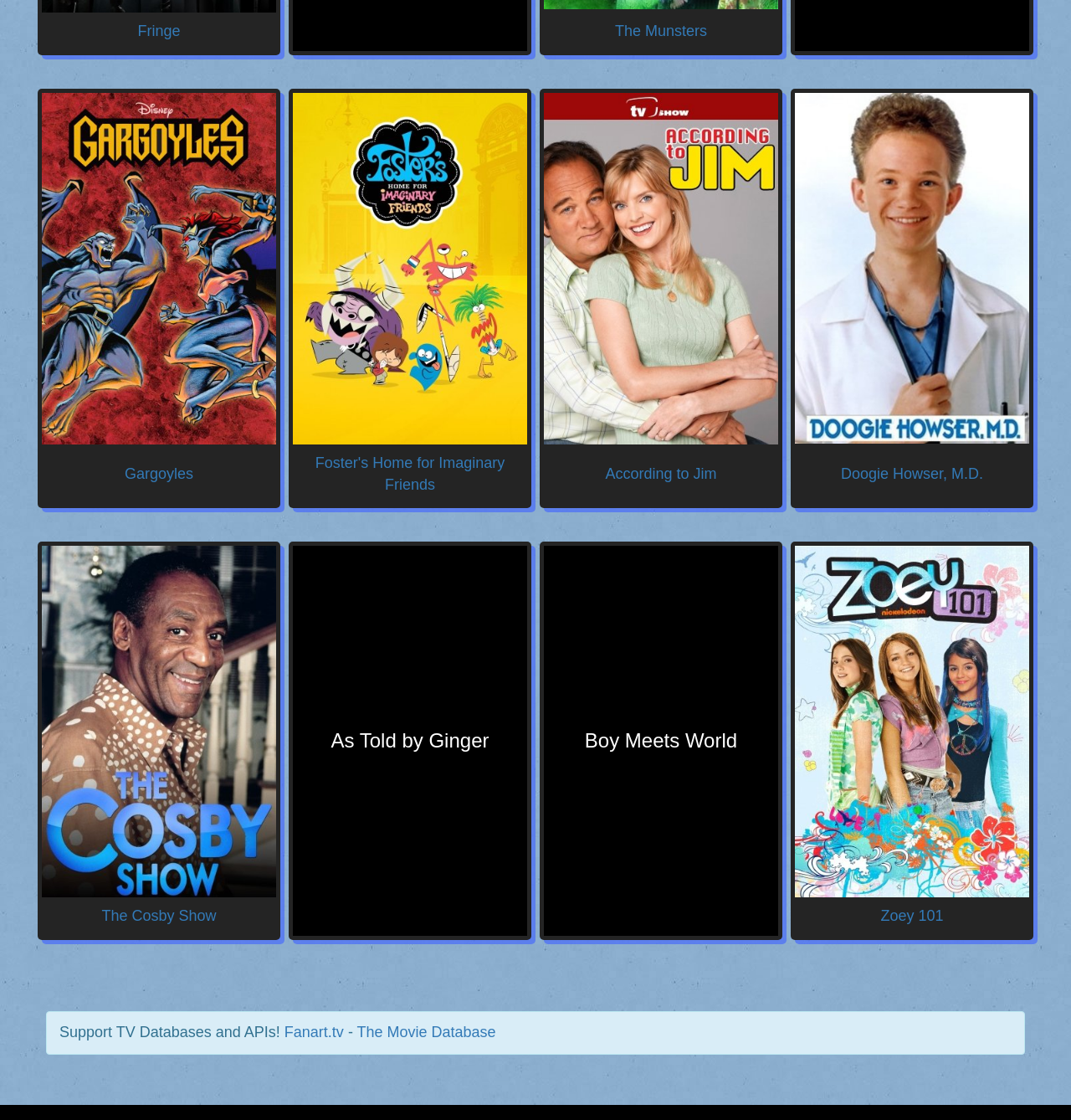What TV show is above 'Foster's Home for Imaginary Friends'?
Examine the image and provide an in-depth answer to the question.

By comparing the y1, y2 coordinates of the bounding boxes, I determined that the link 'Gargoyles' is above the link 'Foster's Home for Imaginary Friends'.